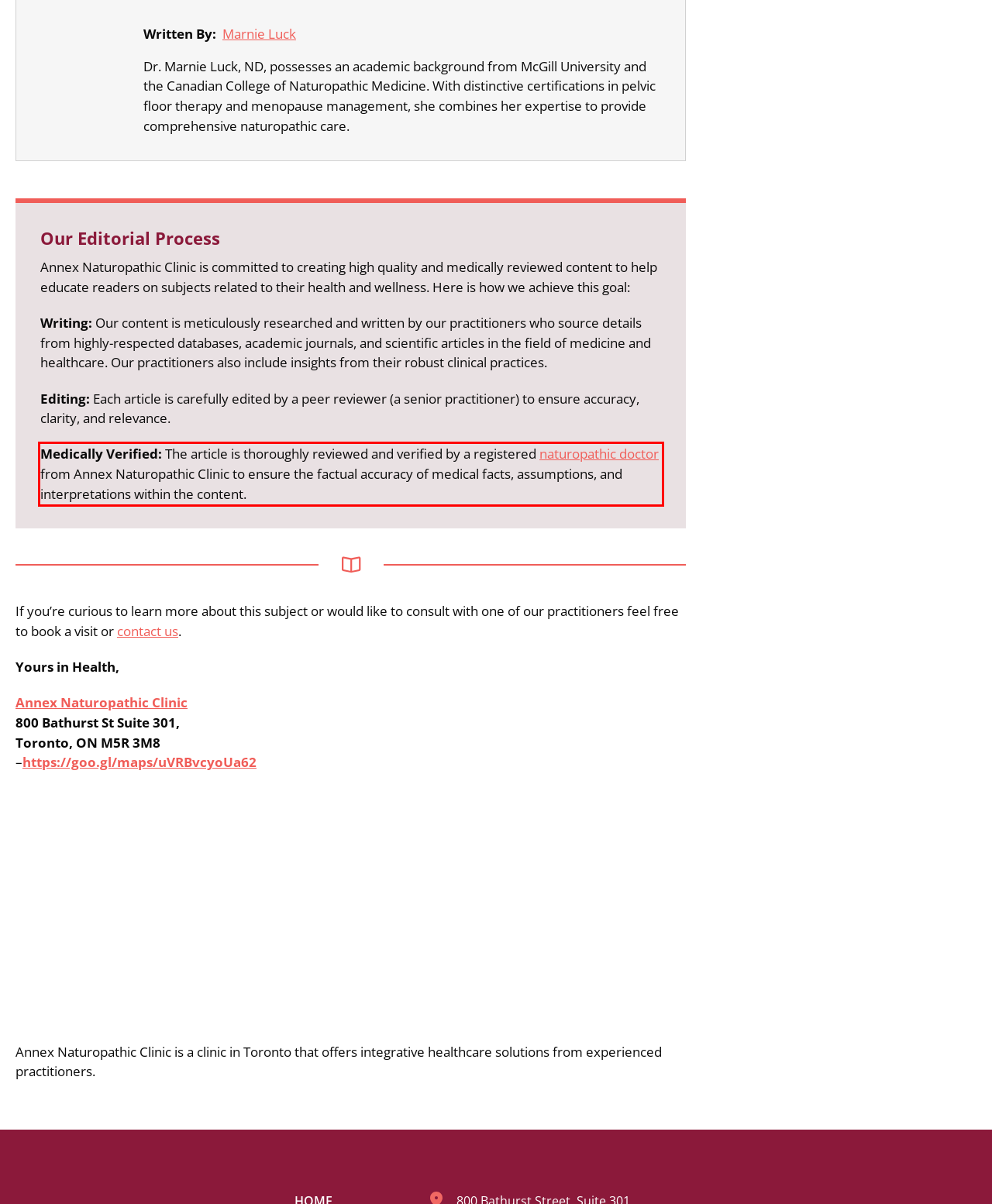Given a screenshot of a webpage, locate the red bounding box and extract the text it encloses.

Medically Verified: The article is thoroughly reviewed and verified by a registered naturopathic doctor from Annex Naturopathic Clinic to ensure the factual accuracy of medical facts, assumptions, and interpretations within the content.